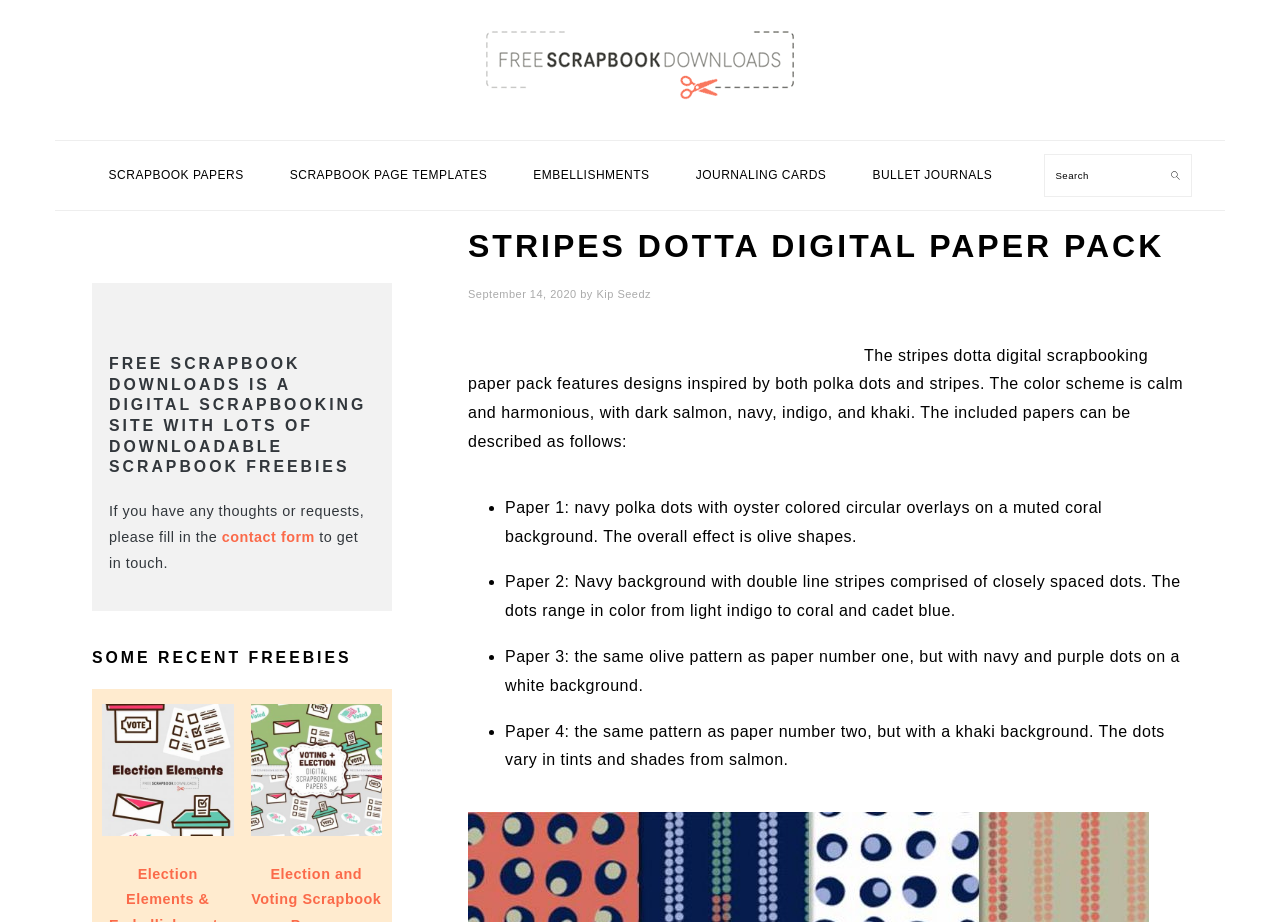Please determine the bounding box coordinates, formatted as (top-left x, top-left y, bottom-right x, bottom-right y), with all values as floating point numbers between 0 and 1. Identify the bounding box of the region described as: Journaling Cards

[0.527, 0.16, 0.662, 0.22]